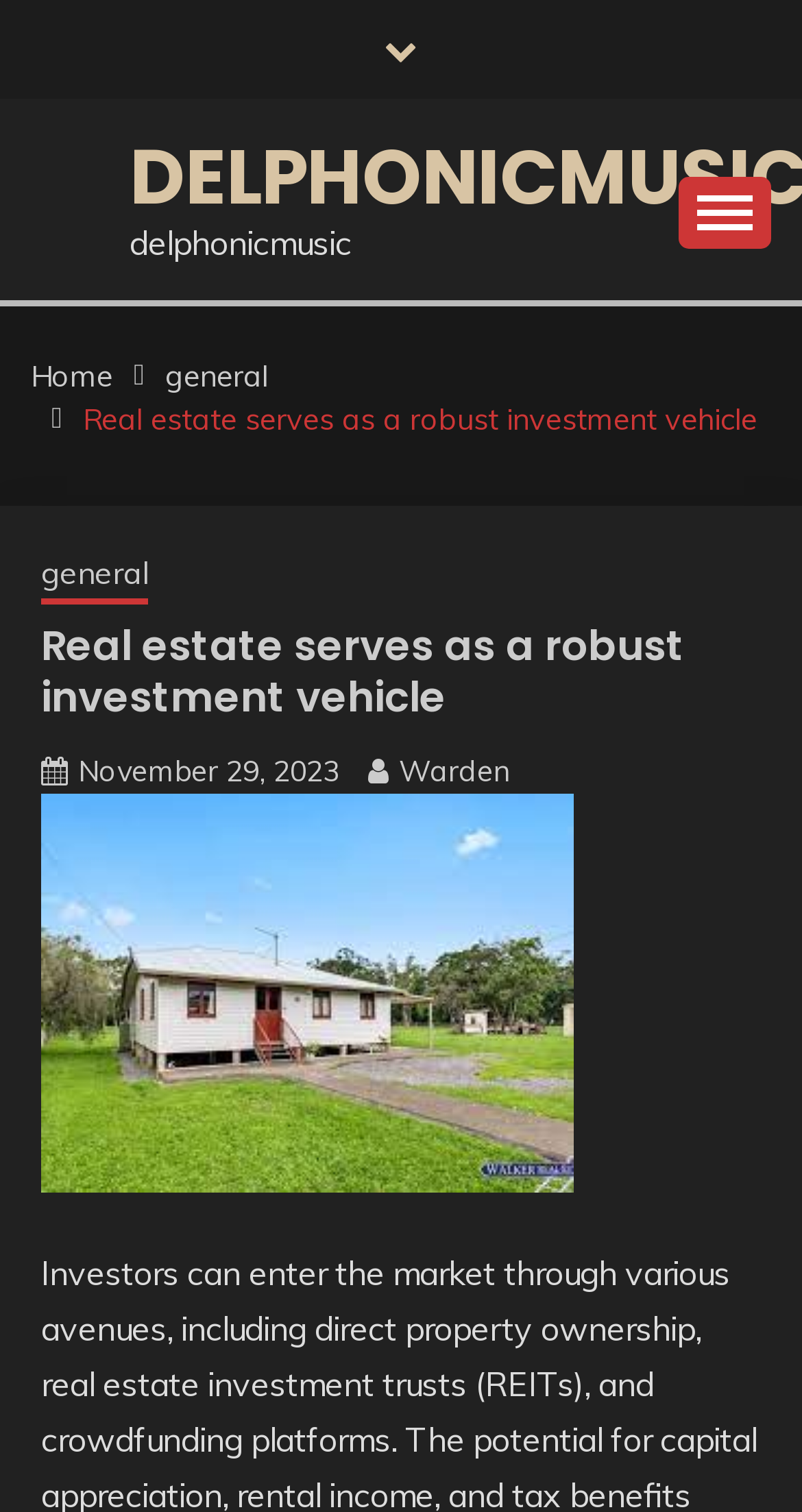Please find the bounding box coordinates of the element that must be clicked to perform the given instruction: "Click the link to view the real estate investment page". The coordinates should be four float numbers from 0 to 1, i.e., [left, top, right, bottom].

[0.103, 0.266, 0.944, 0.29]